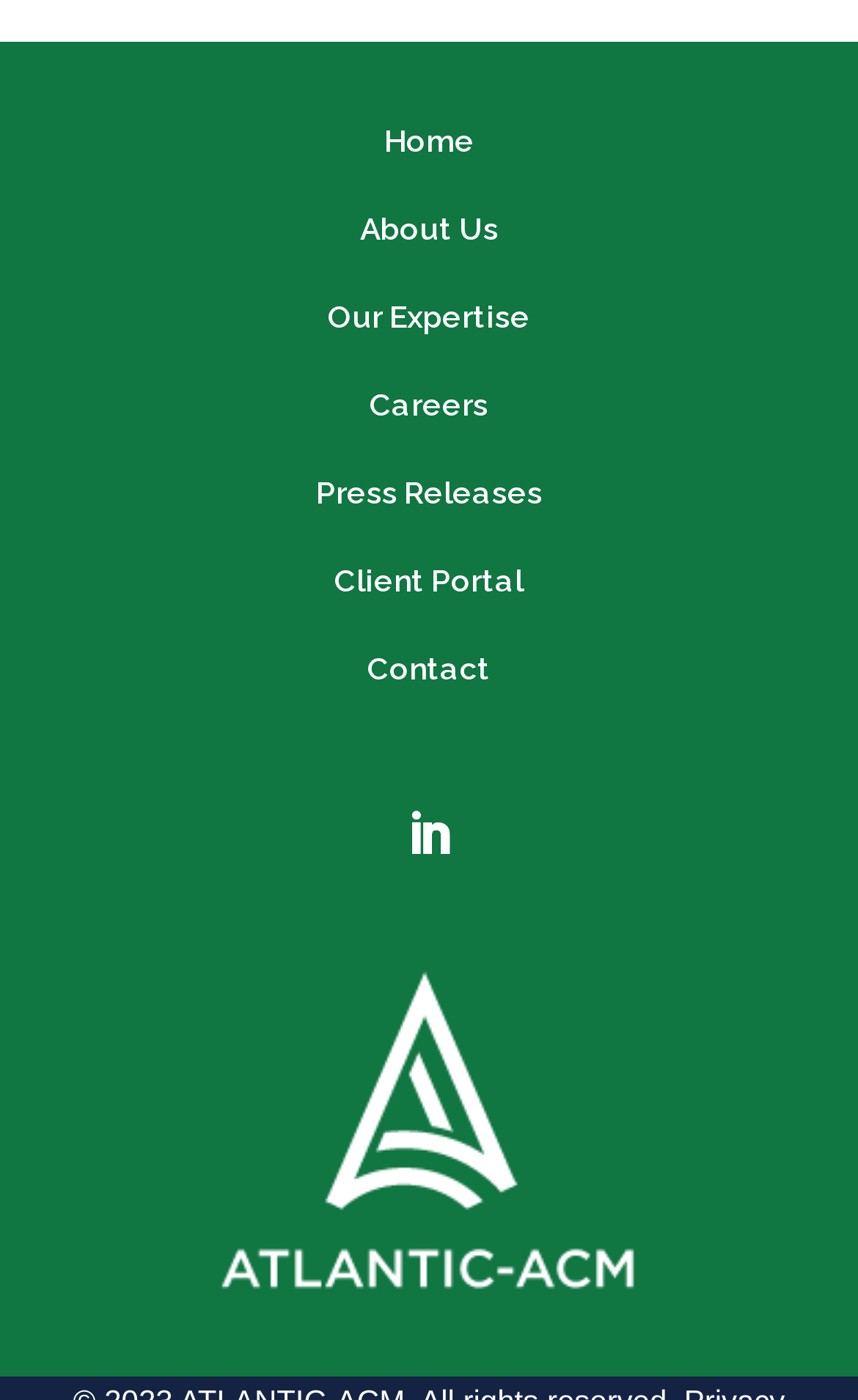What is the last navigation link?
Give a single word or phrase as your answer by examining the image.

Contact